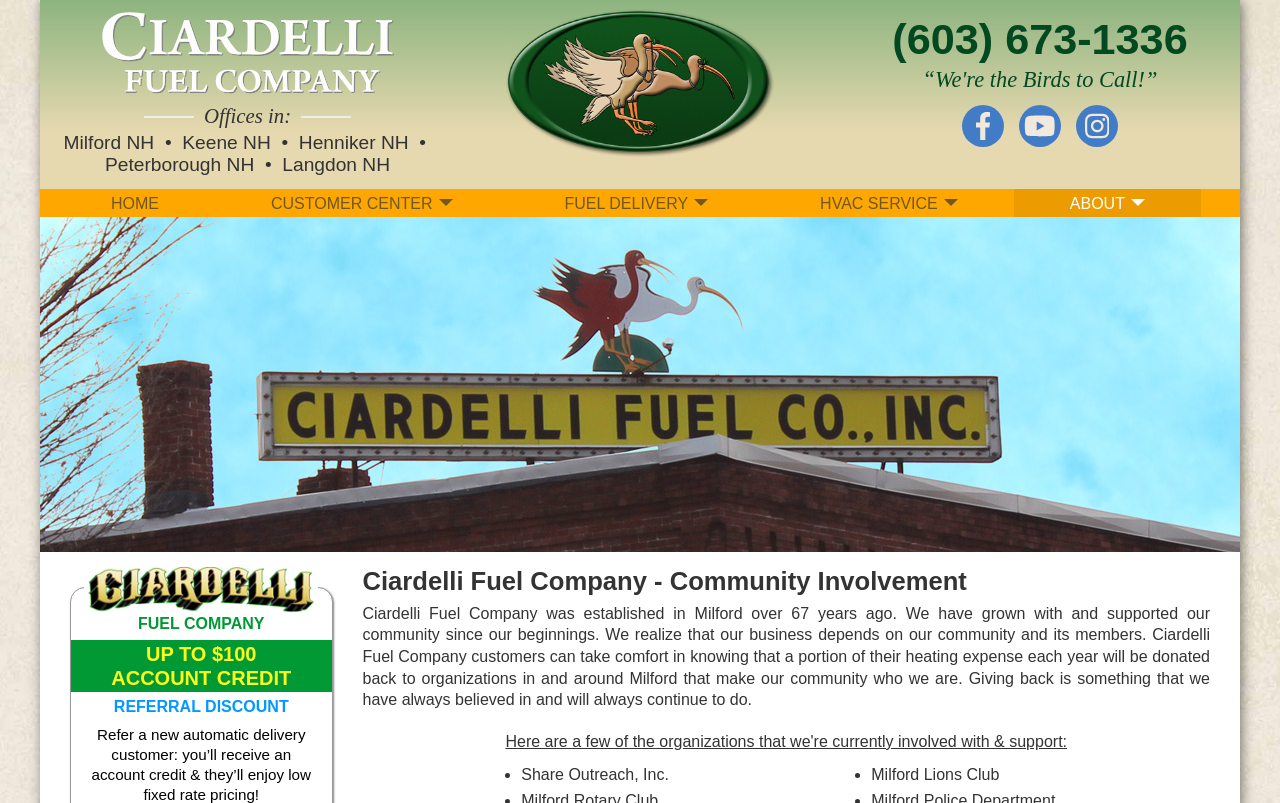What is the company name?
Give a one-word or short phrase answer based on the image.

Ciardelli Fuel